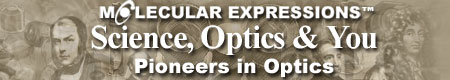What themes are suggested by the visual aesthetic?
Using the image, provide a concise answer in one word or a short phrase.

Educational and inspirational